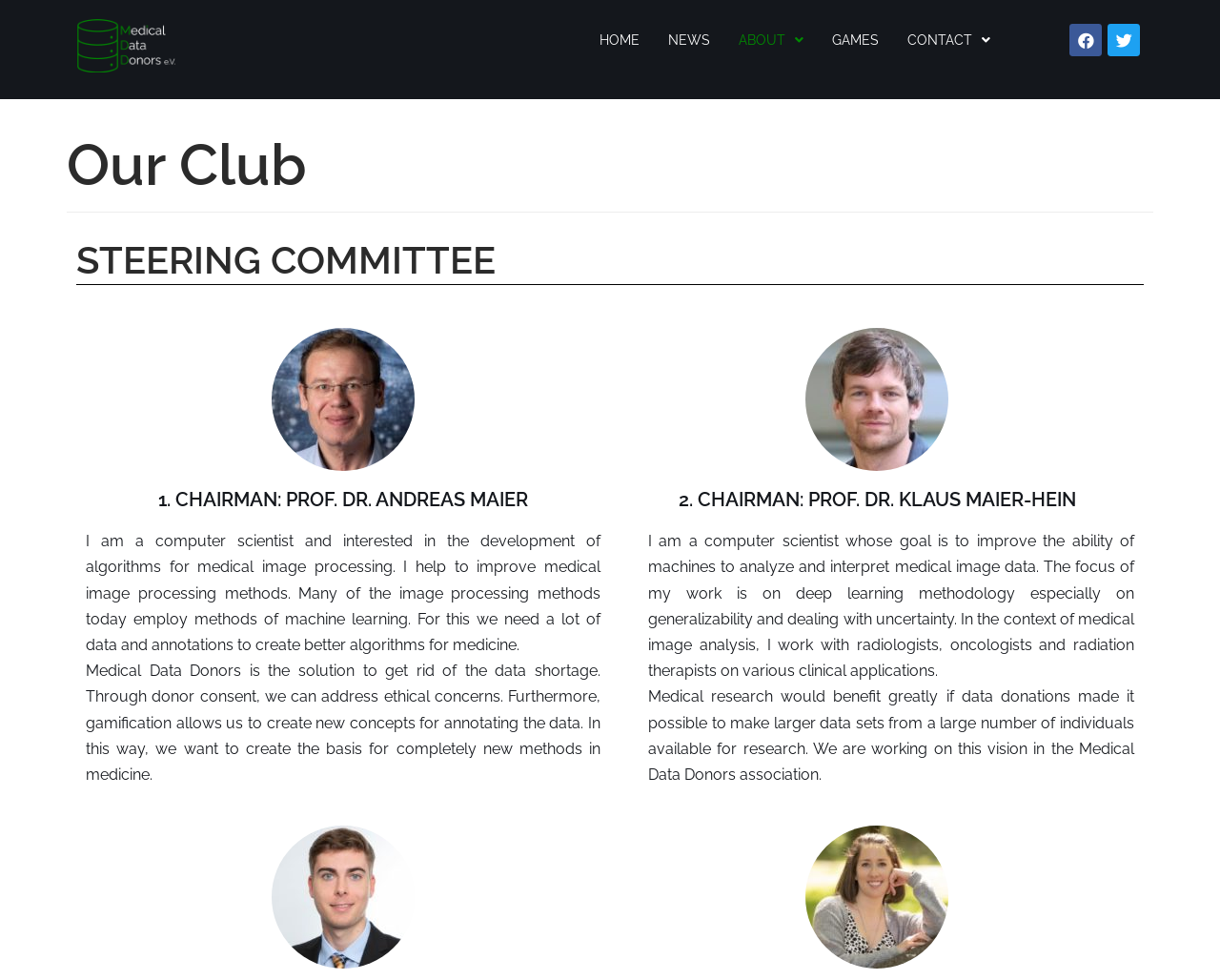Extract the bounding box coordinates of the UI element described: "Skip to content". Provide the coordinates in the format [left, top, right, bottom] with values ranging from 0 to 1.

[0.0, 0.031, 0.031, 0.051]